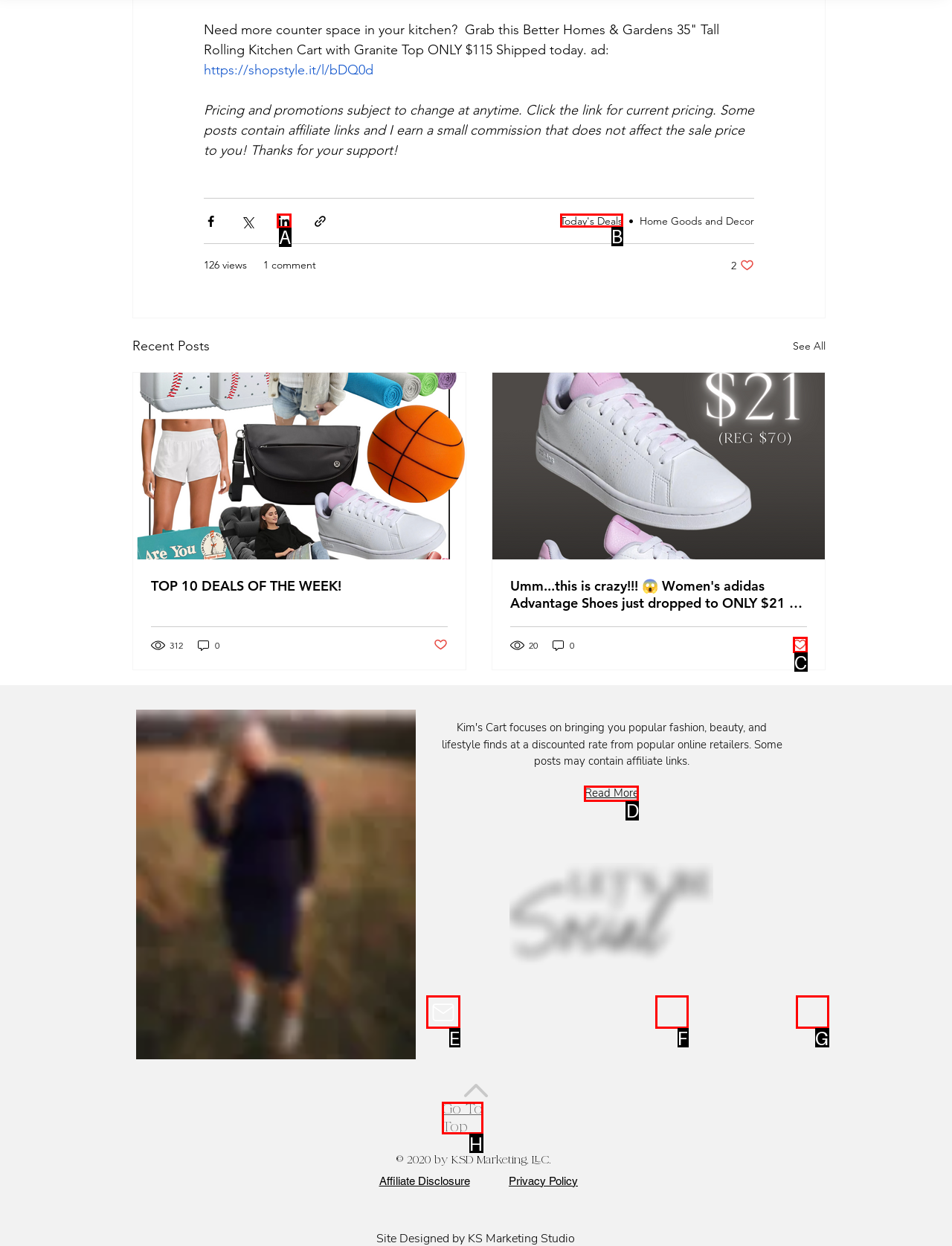Specify which UI element should be clicked to accomplish the task: Read about the author. Answer with the letter of the correct choice.

D